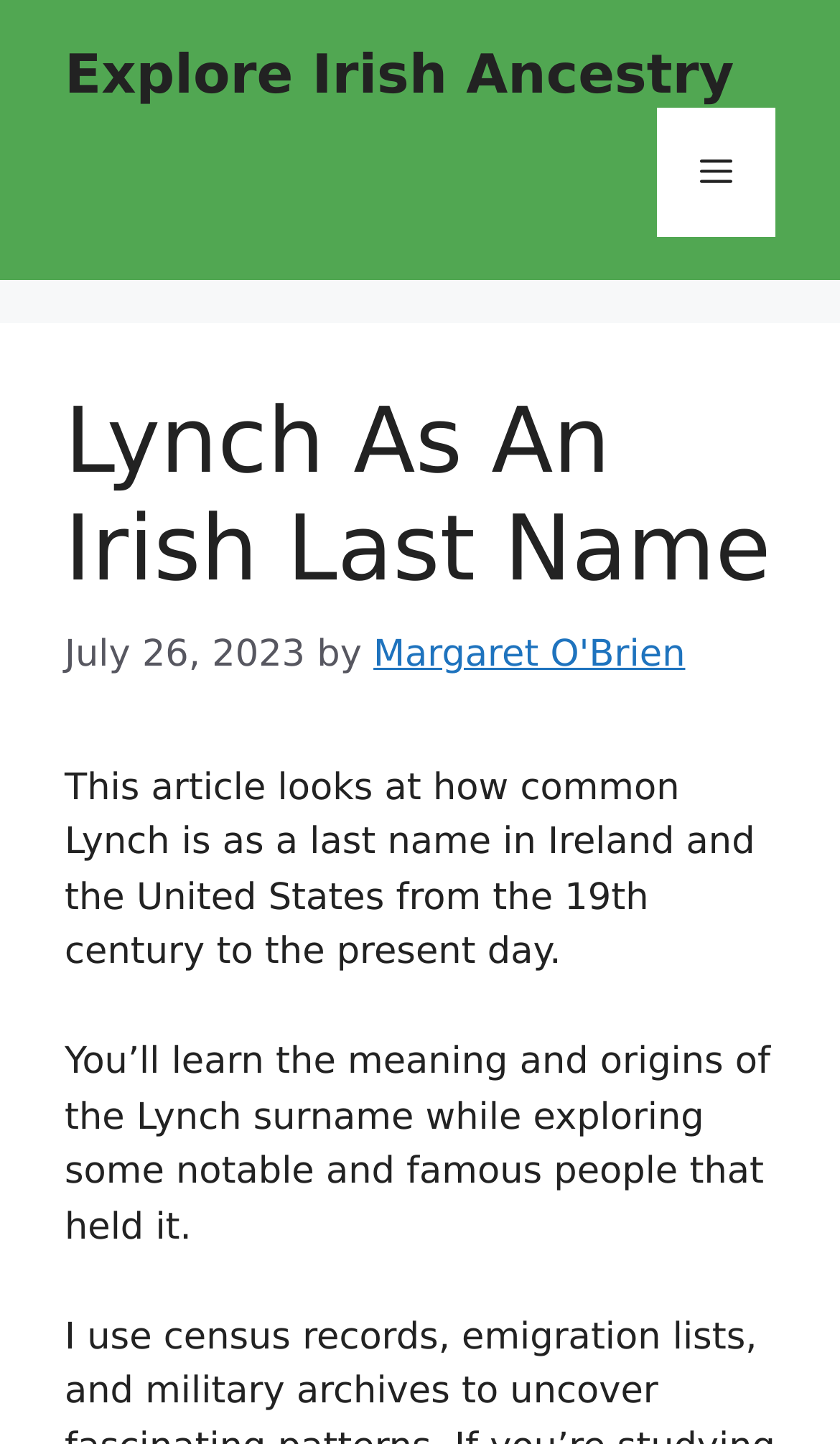Determine the bounding box coordinates for the UI element described. Format the coordinates as (top-left x, top-left y, bottom-right x, bottom-right y) and ensure all values are between 0 and 1. Element description: Menu

[0.782, 0.075, 0.923, 0.164]